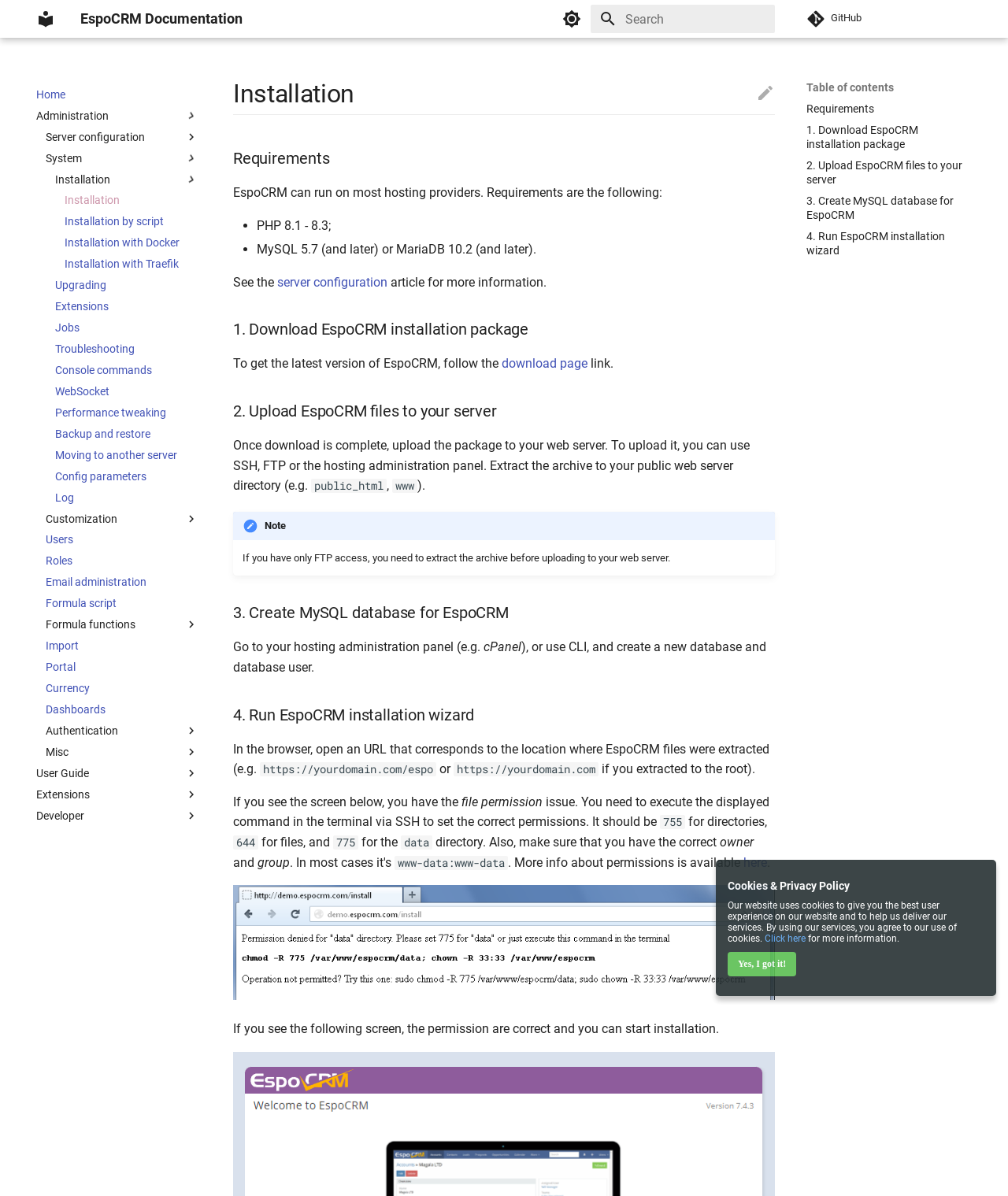Find the bounding box coordinates for the HTML element described in this sentence: "Portal". Provide the coordinates as four float numbers between 0 and 1, in the format [left, top, right, bottom].

[0.045, 0.552, 0.197, 0.564]